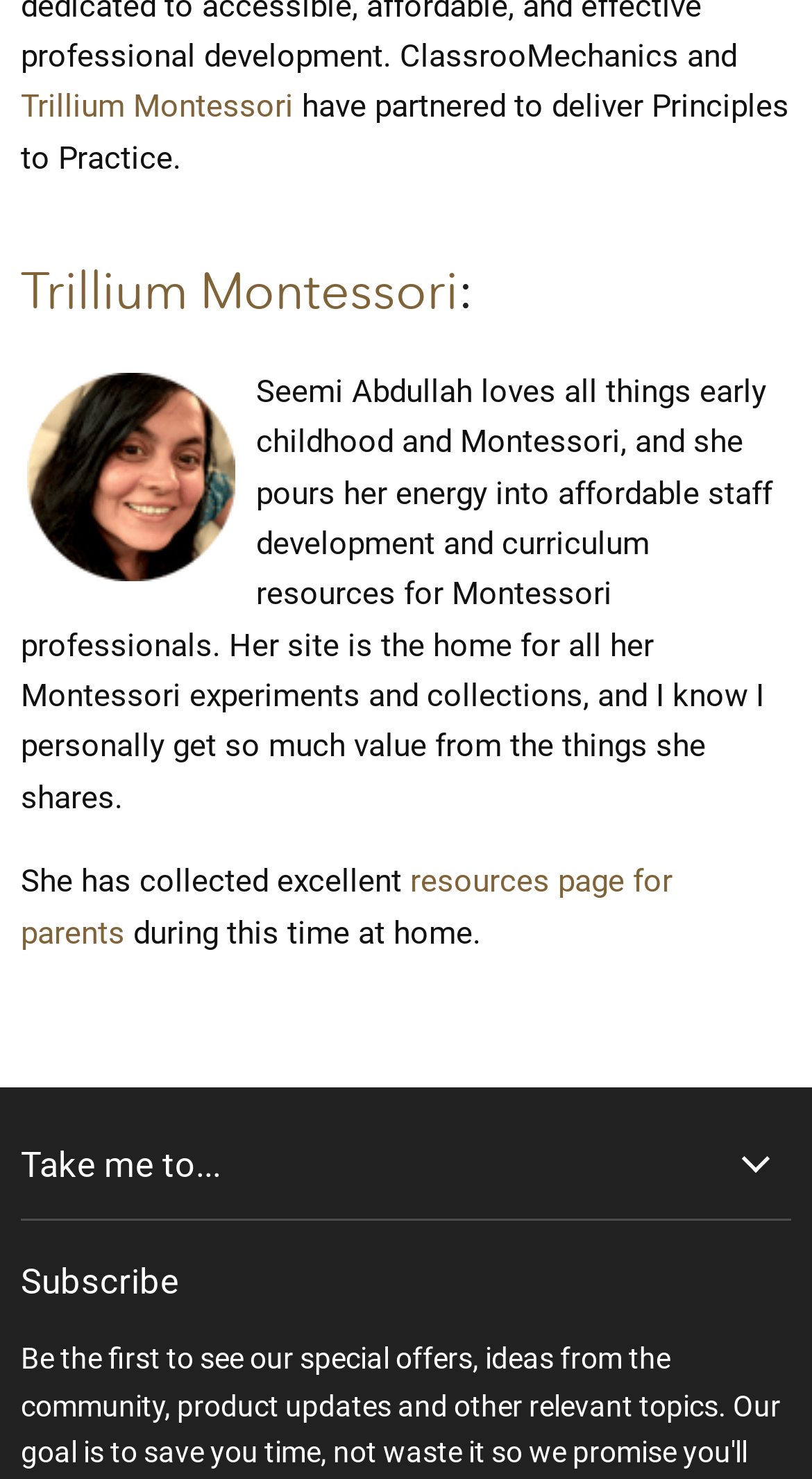Please provide a detailed answer to the question below based on the screenshot: 
How many links are available in the 'Take me to...' section?

The 'Take me to...' section contains four links: 'Shop Materials', 'About Us', 'Contact', and 'Free Stuff'.